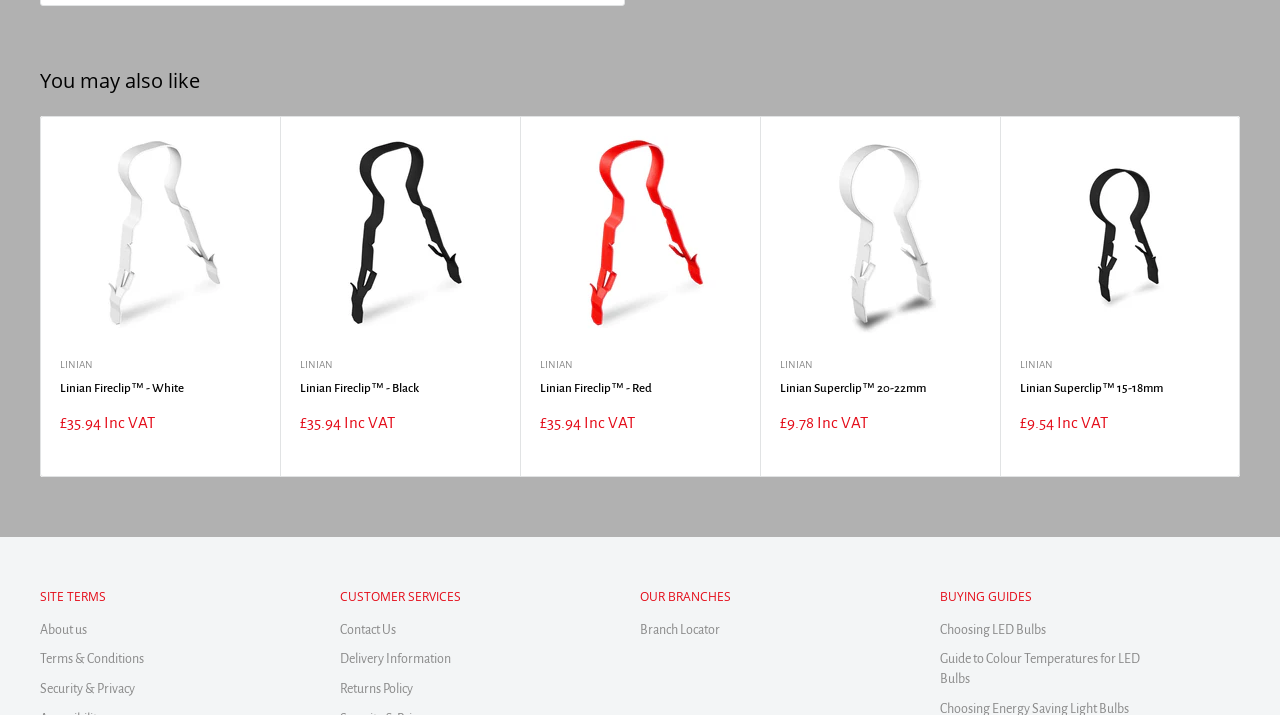Carefully observe the image and respond to the question with a detailed answer:
How many products are displayed on this page?

I counted the number of product listings on the page, which includes Linian Fireclip - White, Linian Fireclip - Black, Linian Fireclip - Red, Linian Superclip 20-22mm, and Linian Superclip 15-18mm, for a total of 5 products.